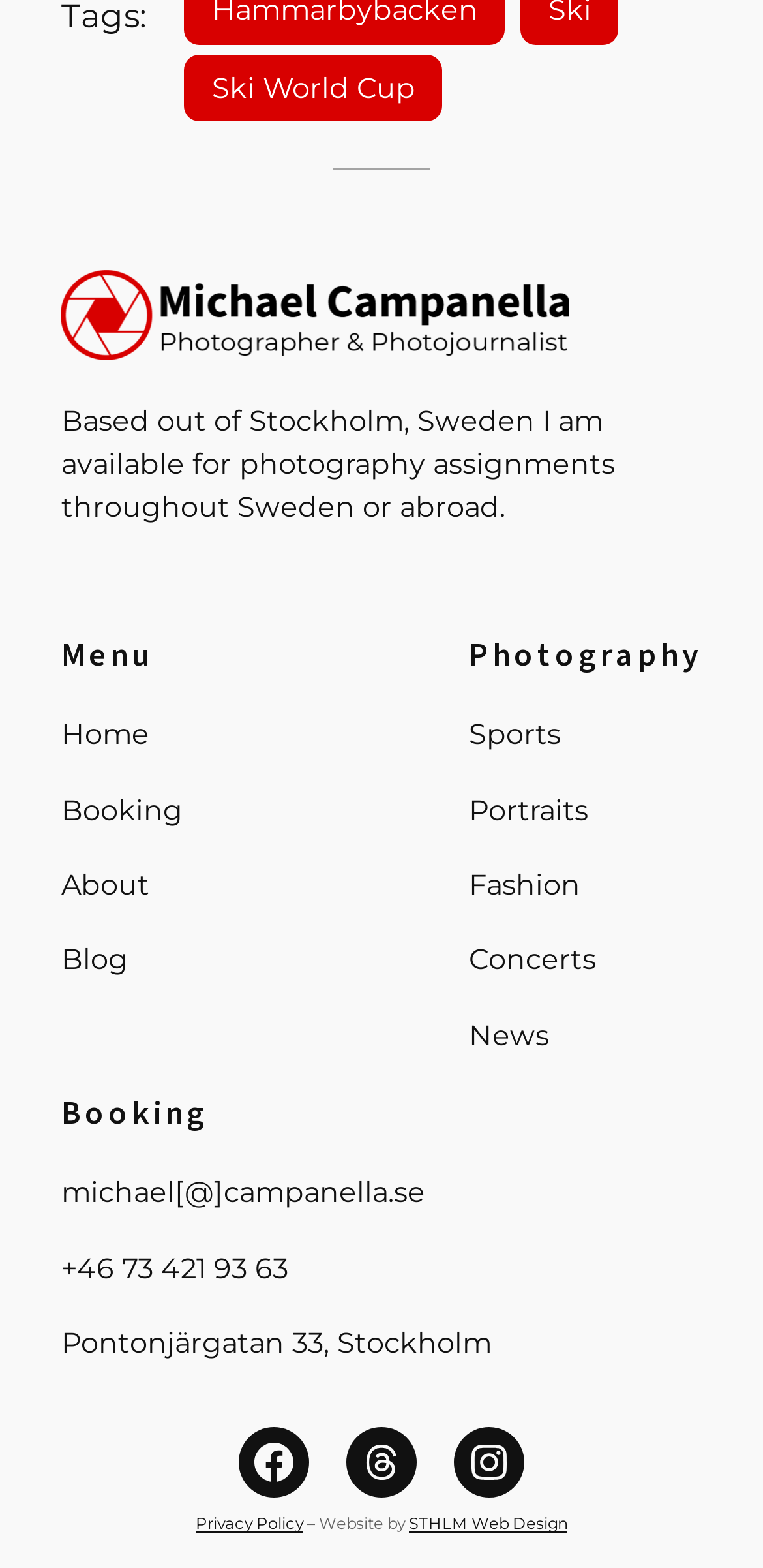Find the bounding box coordinates of the element you need to click on to perform this action: 'Visit the 'Book Review' page'. The coordinates should be represented by four float values between 0 and 1, in the format [left, top, right, bottom].

None